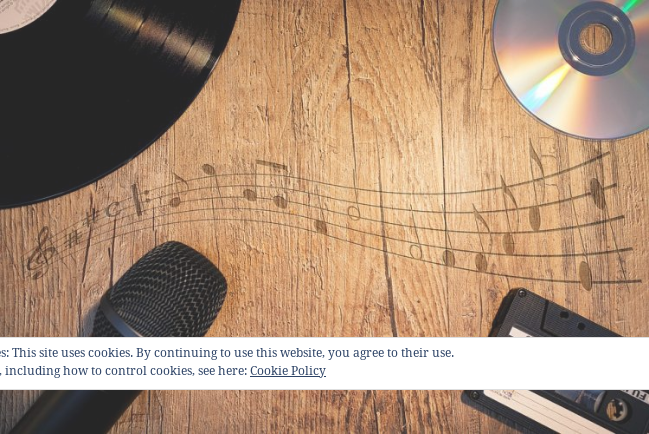What is scattered across the background?
Please give a well-detailed answer to the question.

The background of the image features scattered music notes, which elegantly flow across the surface, creating a sense of movement and musicality.